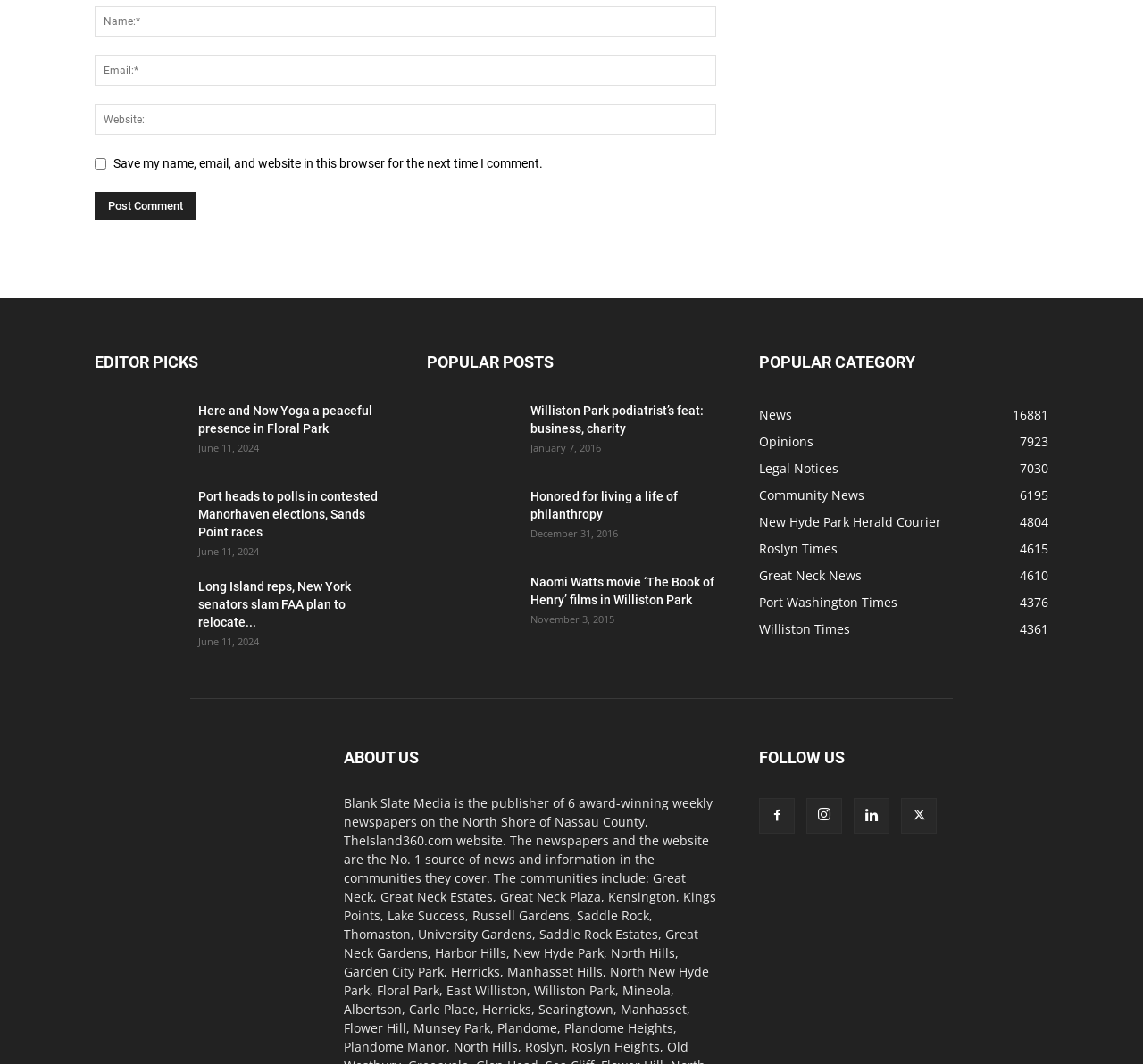Identify the bounding box coordinates of the area you need to click to perform the following instruction: "Follow The Island 360".

[0.083, 0.803, 0.263, 0.816]